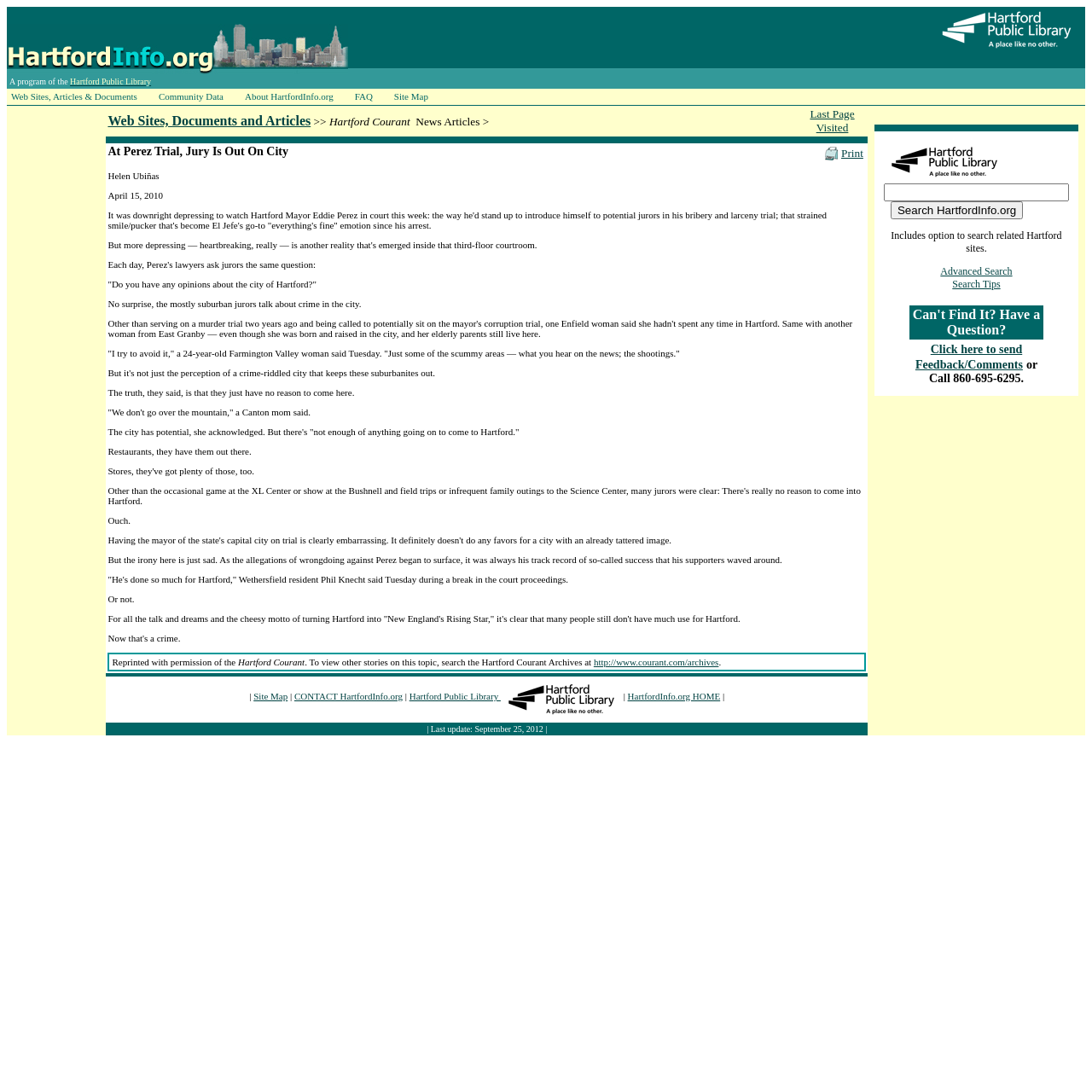What is the topic of the article?
Based on the image, respond with a single word or phrase.

Mayor Eddie Perez's trial